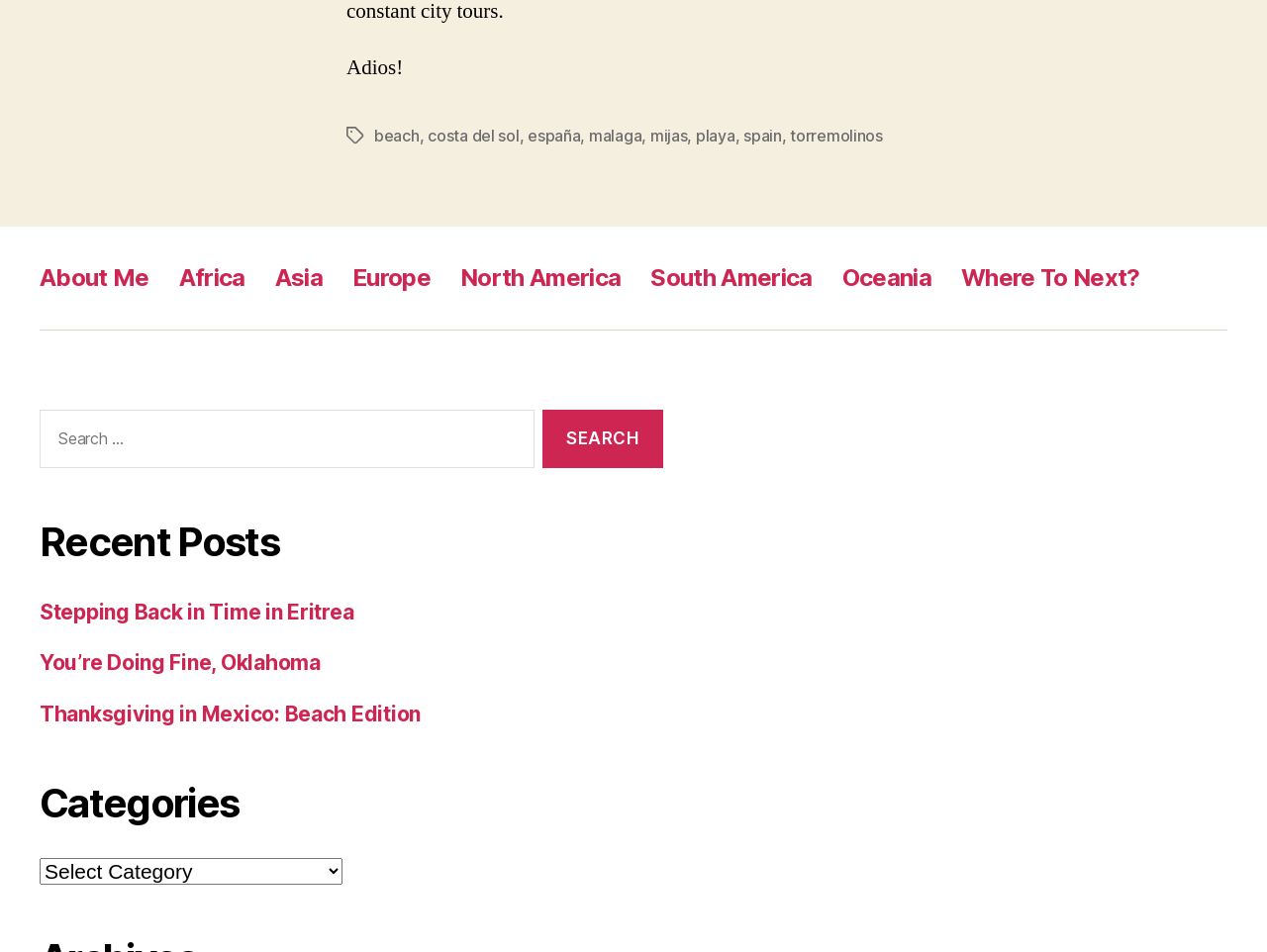Using the description: "parent_node: Search for: value="Search"", identify the bounding box of the corresponding UI element in the screenshot.

[0.428, 0.43, 0.523, 0.491]